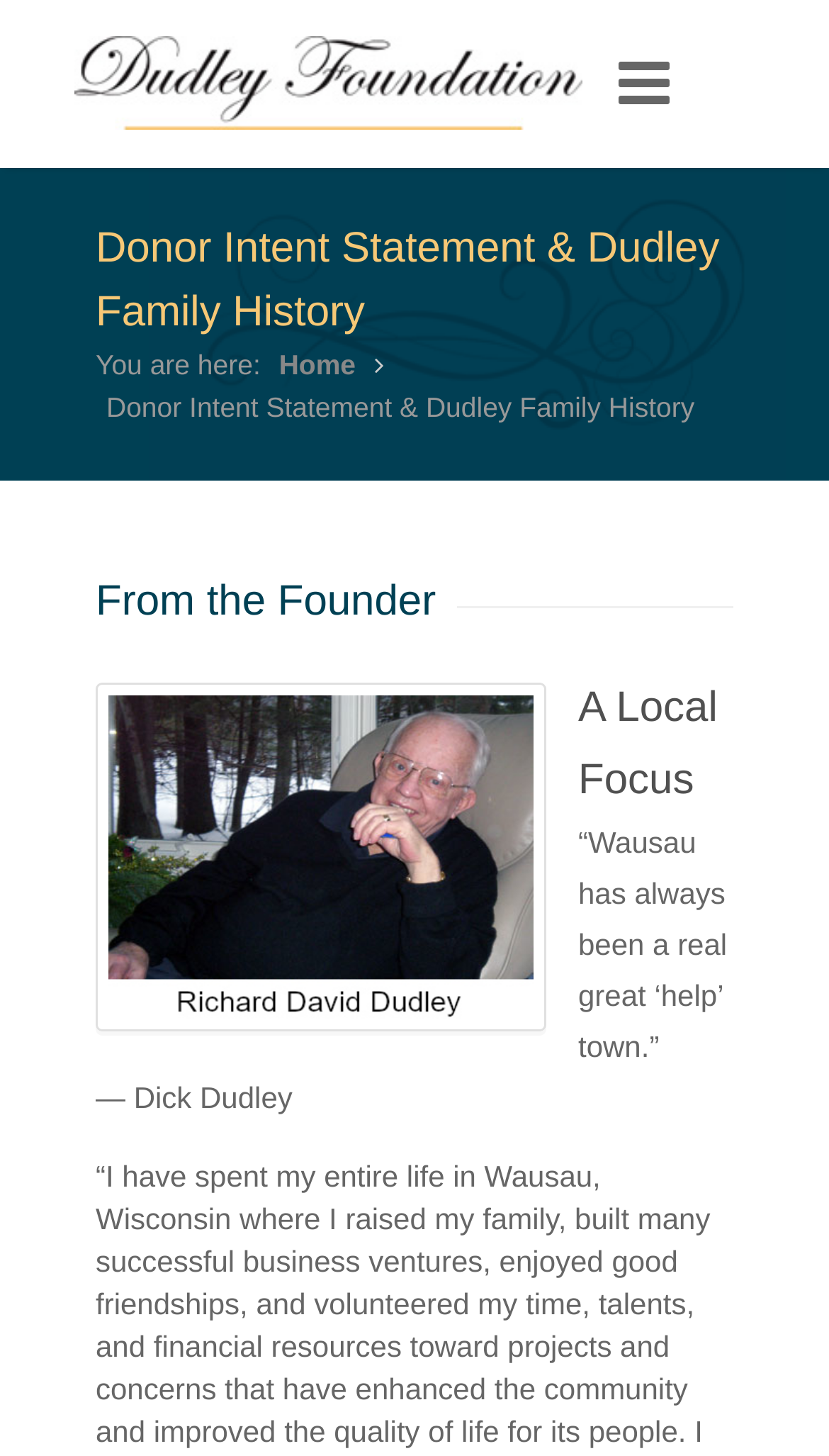What is the quote from Dick Dudley?
Based on the image, provide your answer in one word or phrase.

“Wausau has always been a real great ‘help’ town.”